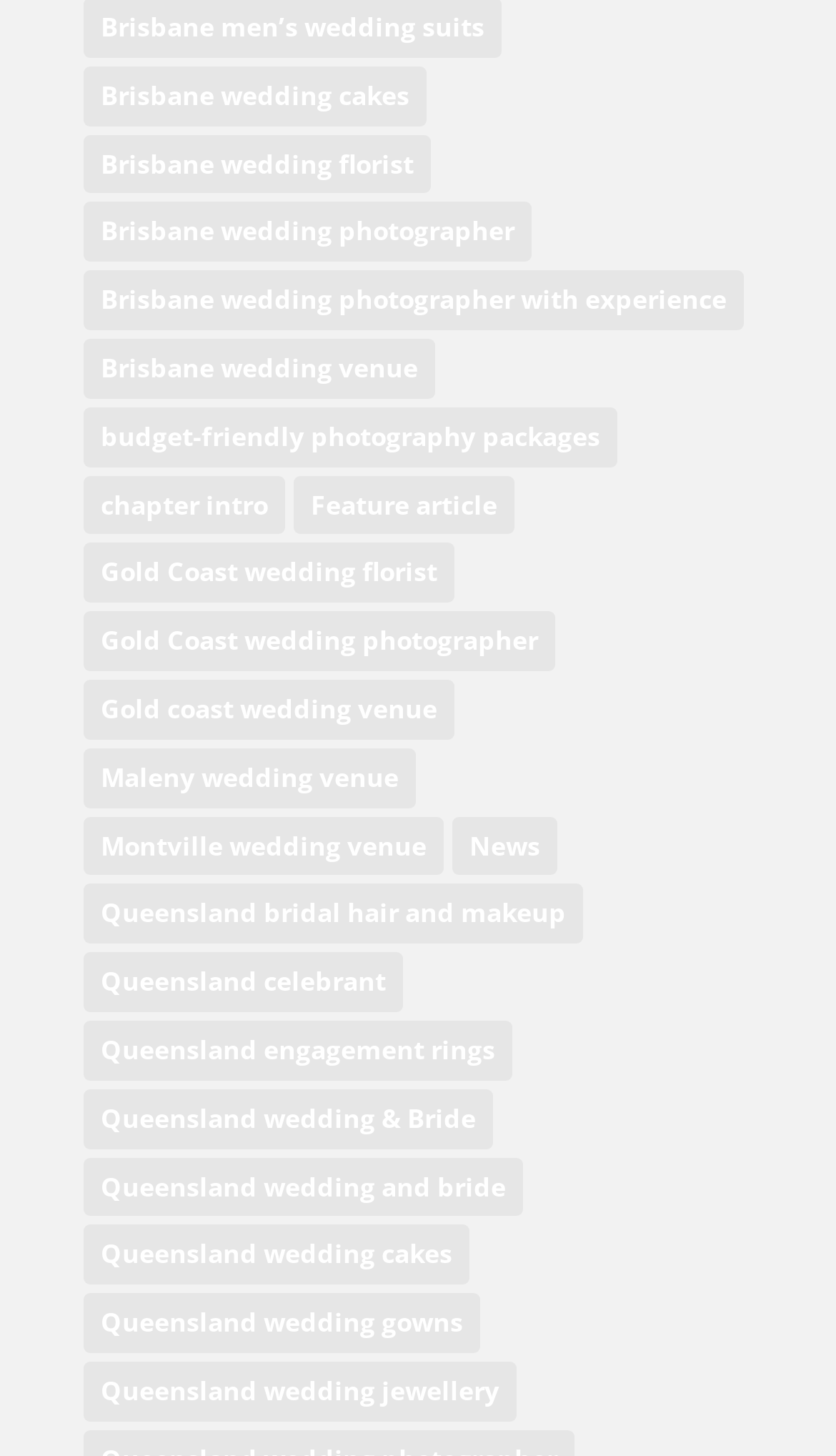Could you specify the bounding box coordinates for the clickable section to complete the following instruction: "Learn about Queensland wedding gowns"?

[0.1, 0.888, 0.574, 0.929]